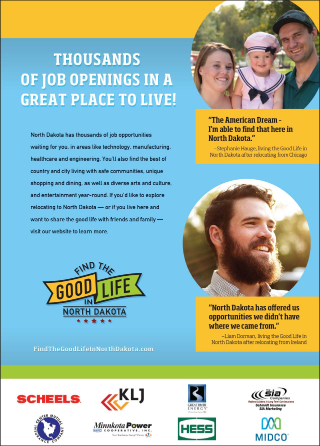What is the purpose of the personal testimonials in the advertisement?
Examine the webpage screenshot and provide an in-depth answer to the question.

The personal testimonials, such as 'The American Dream—I'm able to find that here in North Dakota', are used to underscore the positive lifestyle and career possibilities available in North Dakota, making the state a more attractive option for potential residents.